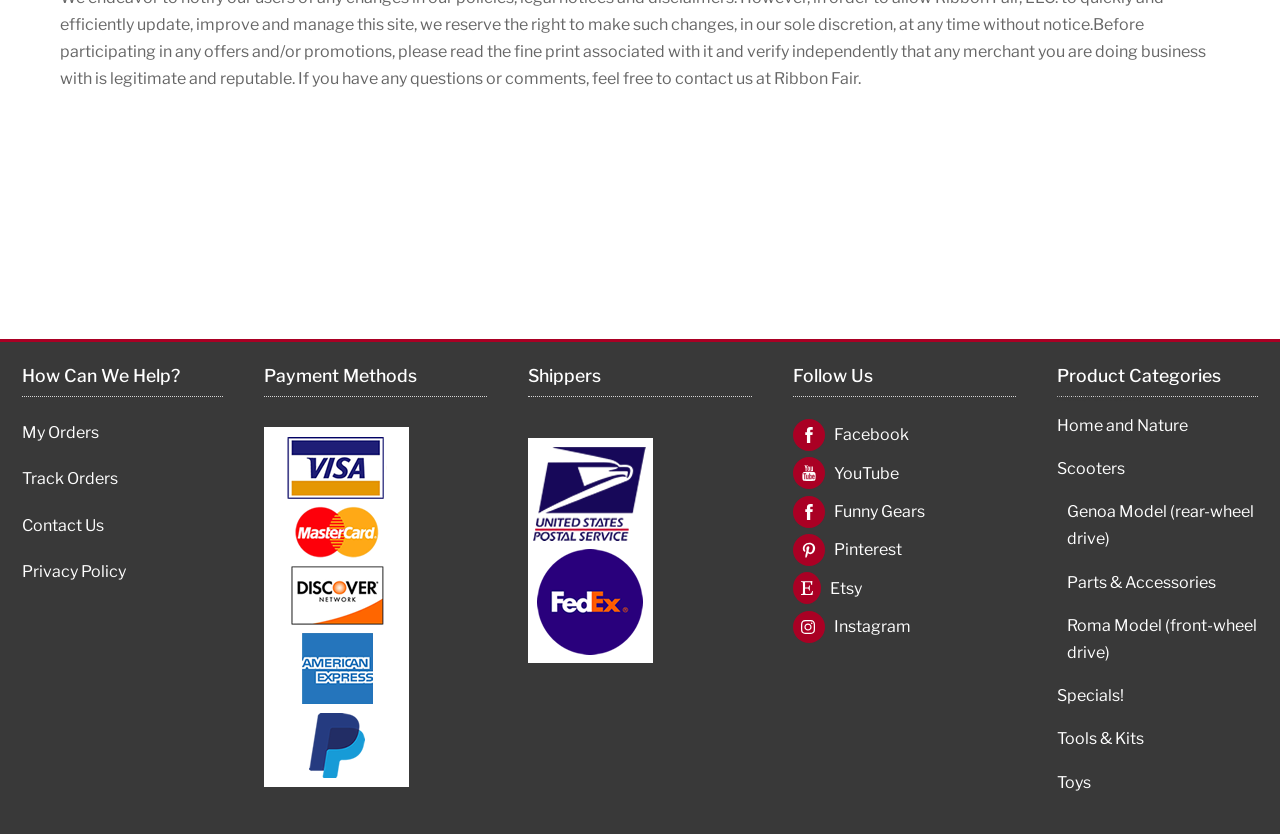Please identify the bounding box coordinates of the element's region that I should click in order to complete the following instruction: "explore Home and Nature products". The bounding box coordinates consist of four float numbers between 0 and 1, i.e., [left, top, right, bottom].

[0.826, 0.499, 0.928, 0.521]